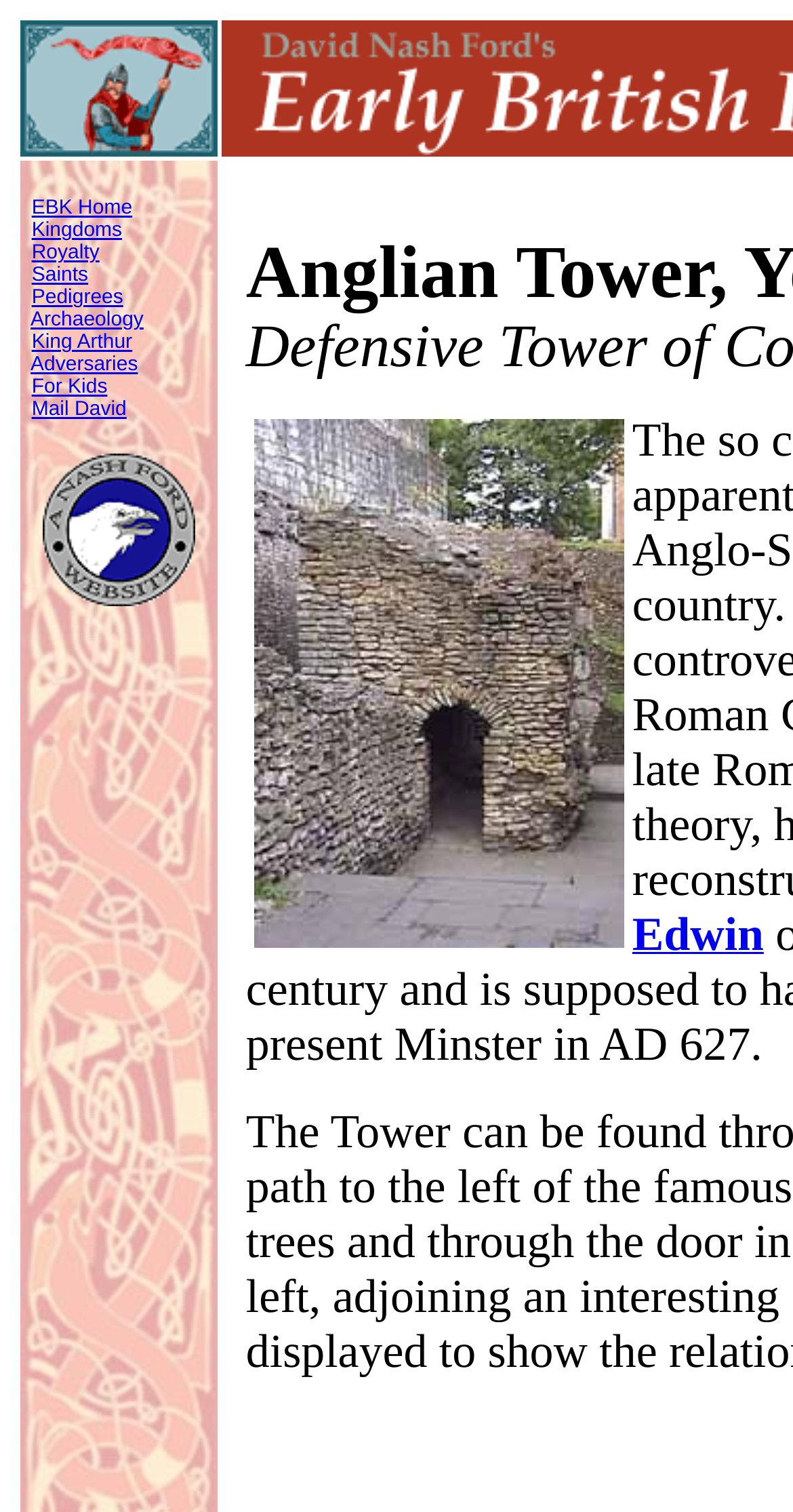Select the bounding box coordinates of the element I need to click to carry out the following instruction: "visit Kingdoms".

[0.04, 0.145, 0.154, 0.16]